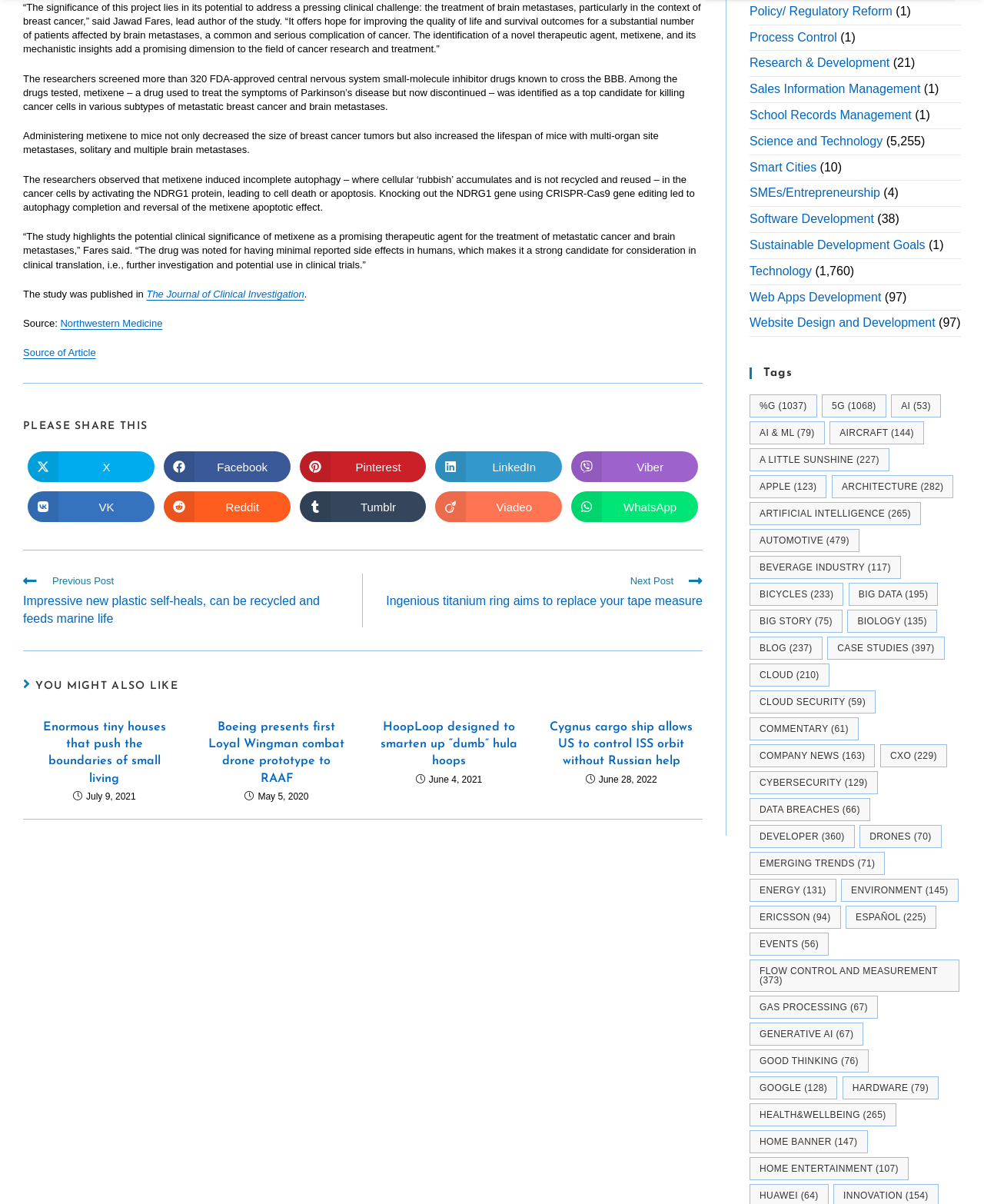Determine the bounding box coordinates for the element that should be clicked to follow this instruction: "Click on the tag 'AI'". The coordinates should be given as four float numbers between 0 and 1, in the format [left, top, right, bottom].

[0.906, 0.328, 0.956, 0.347]